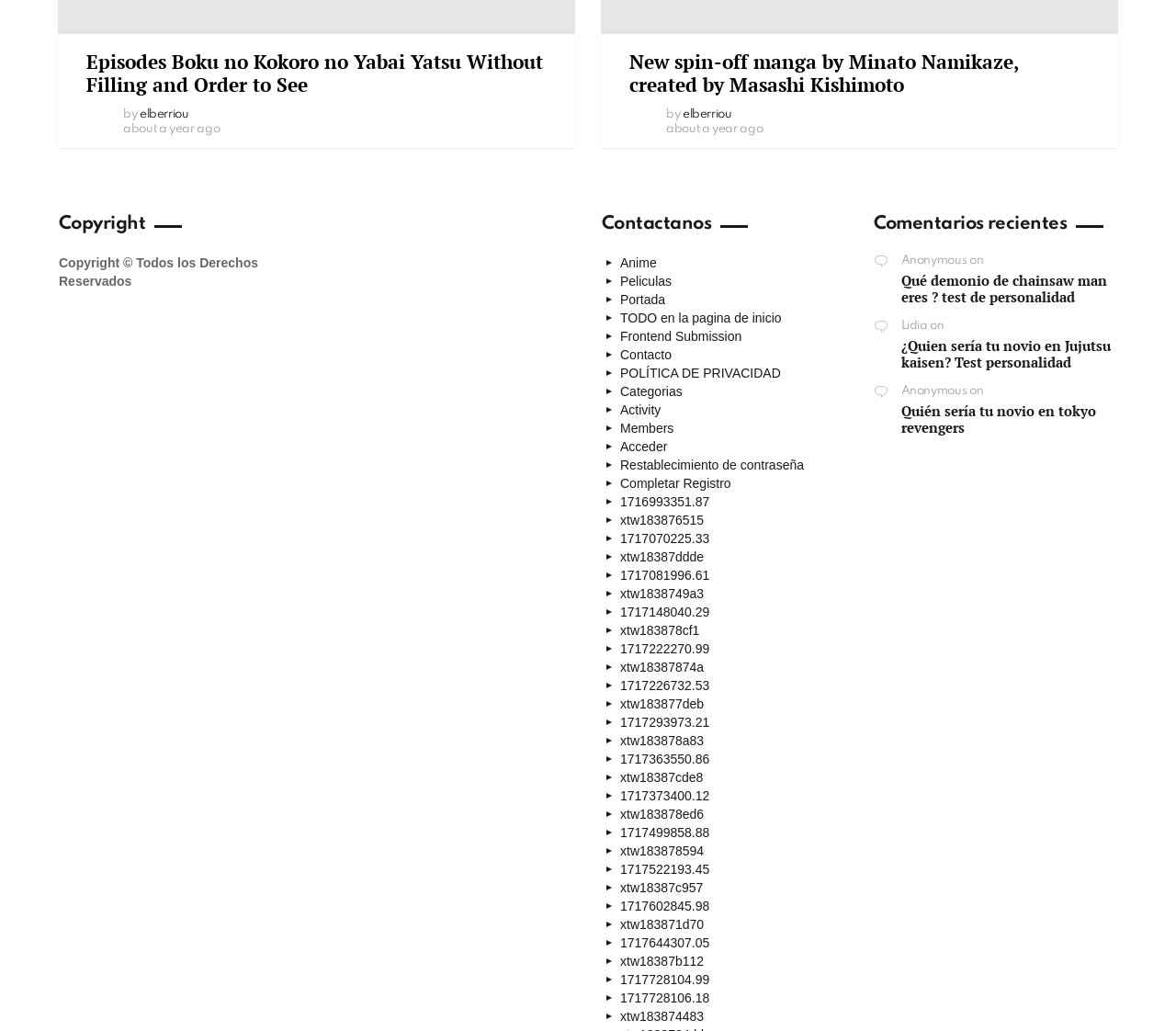Find and specify the bounding box coordinates that correspond to the clickable region for the instruction: "Visit the website of elberriou".

[0.119, 0.106, 0.161, 0.117]